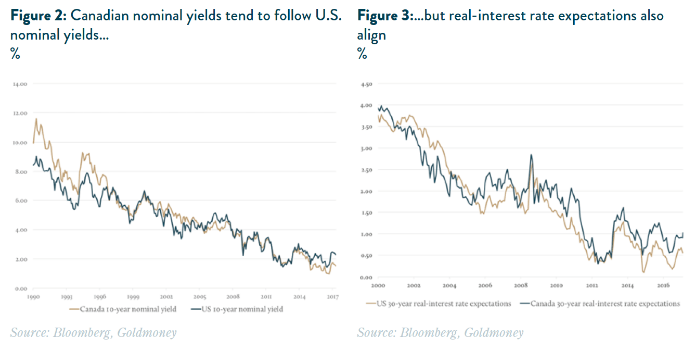Using the information in the image, could you please answer the following question in detail:
What is the color of the line representing Canadian 10-year nominal yields?

The answer can be obtained by carefully reading the caption, which states that the Canadian yields are represented in a blue line in Figure 2.